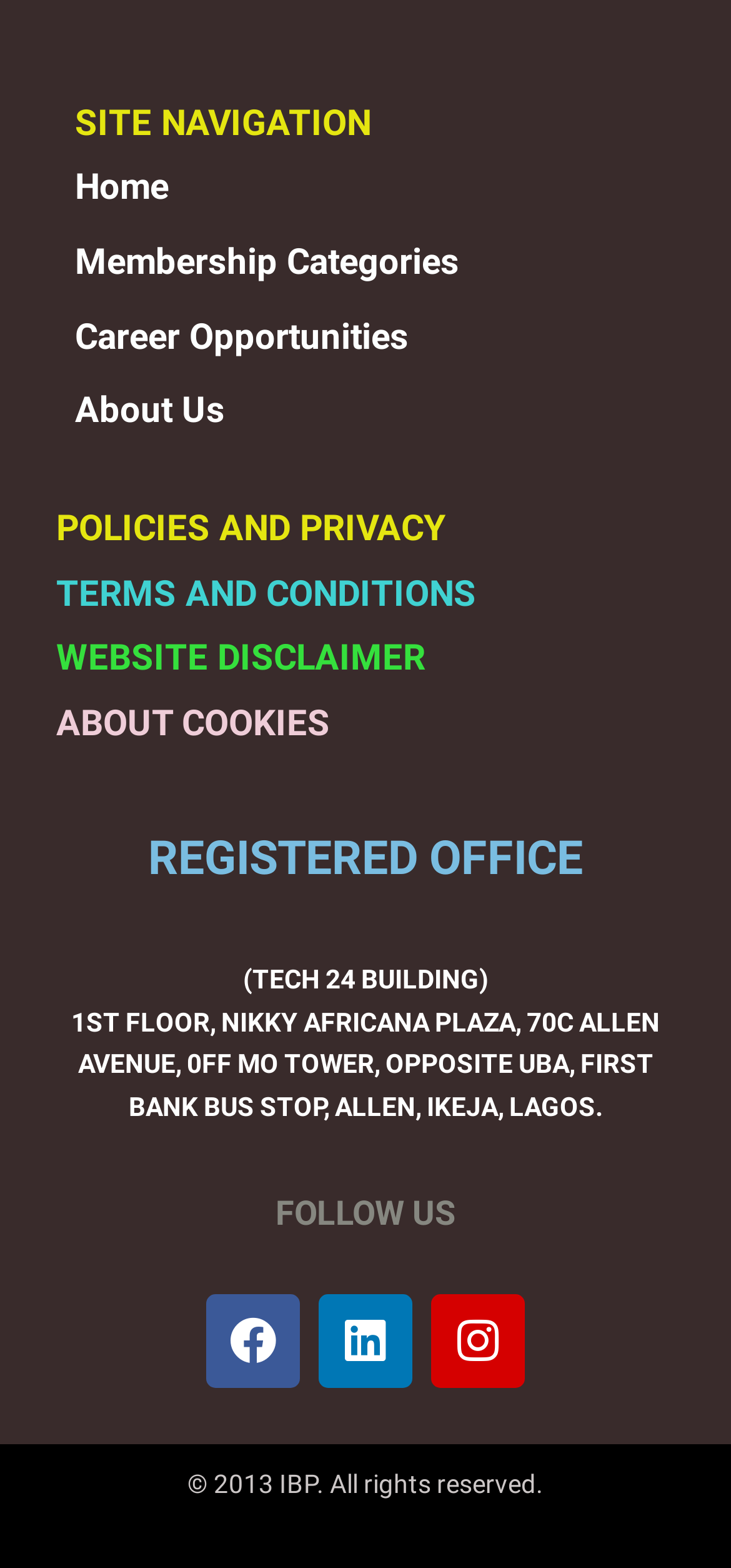Highlight the bounding box coordinates of the element that should be clicked to carry out the following instruction: "Go to Home". The coordinates must be given as four float numbers ranging from 0 to 1, i.e., [left, top, right, bottom].

[0.103, 0.105, 0.231, 0.133]